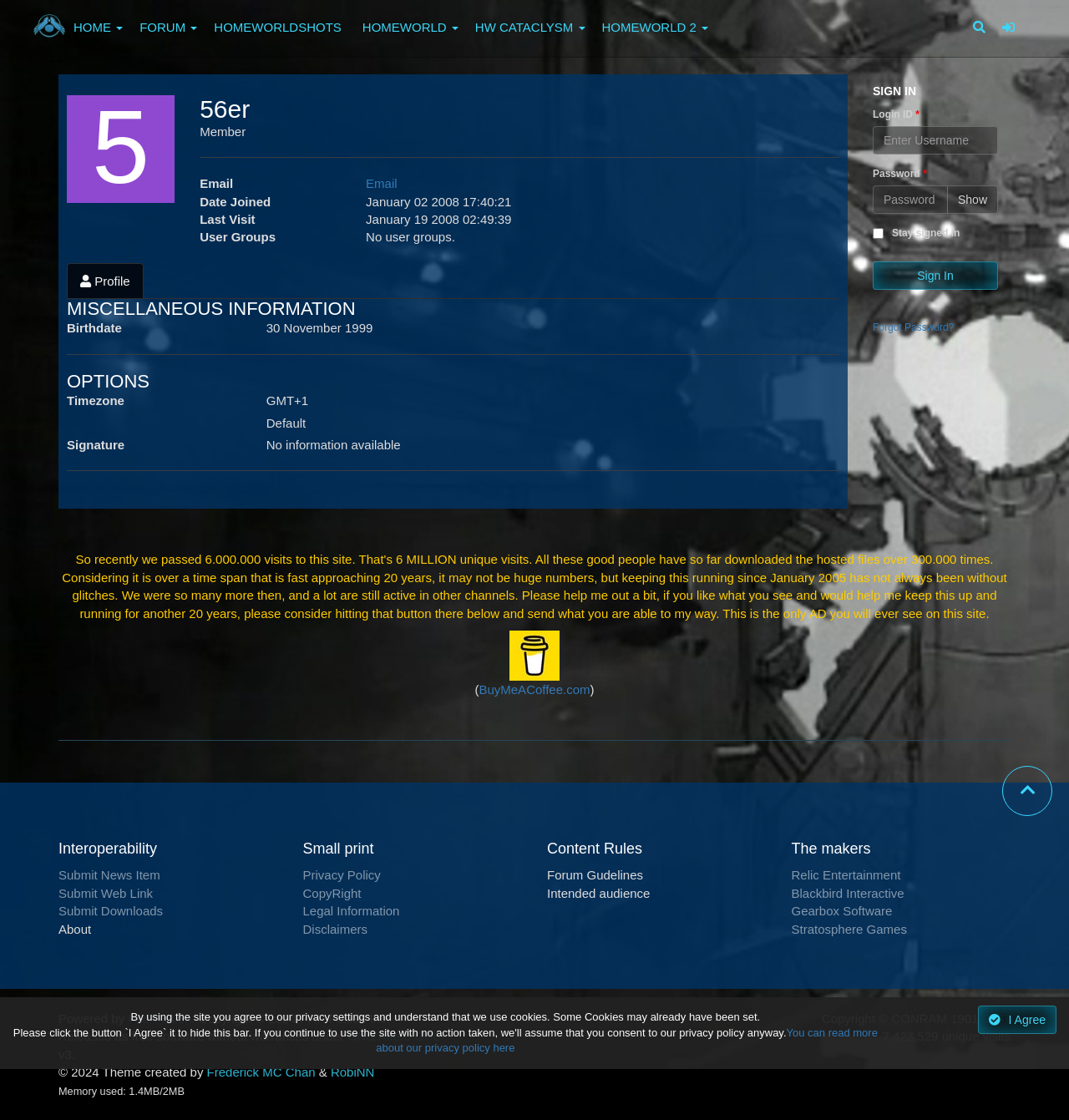Find the bounding box coordinates of the element's region that should be clicked in order to follow the given instruction: "Click the Email link". The coordinates should consist of four float numbers between 0 and 1, i.e., [left, top, right, bottom].

[0.342, 0.157, 0.372, 0.17]